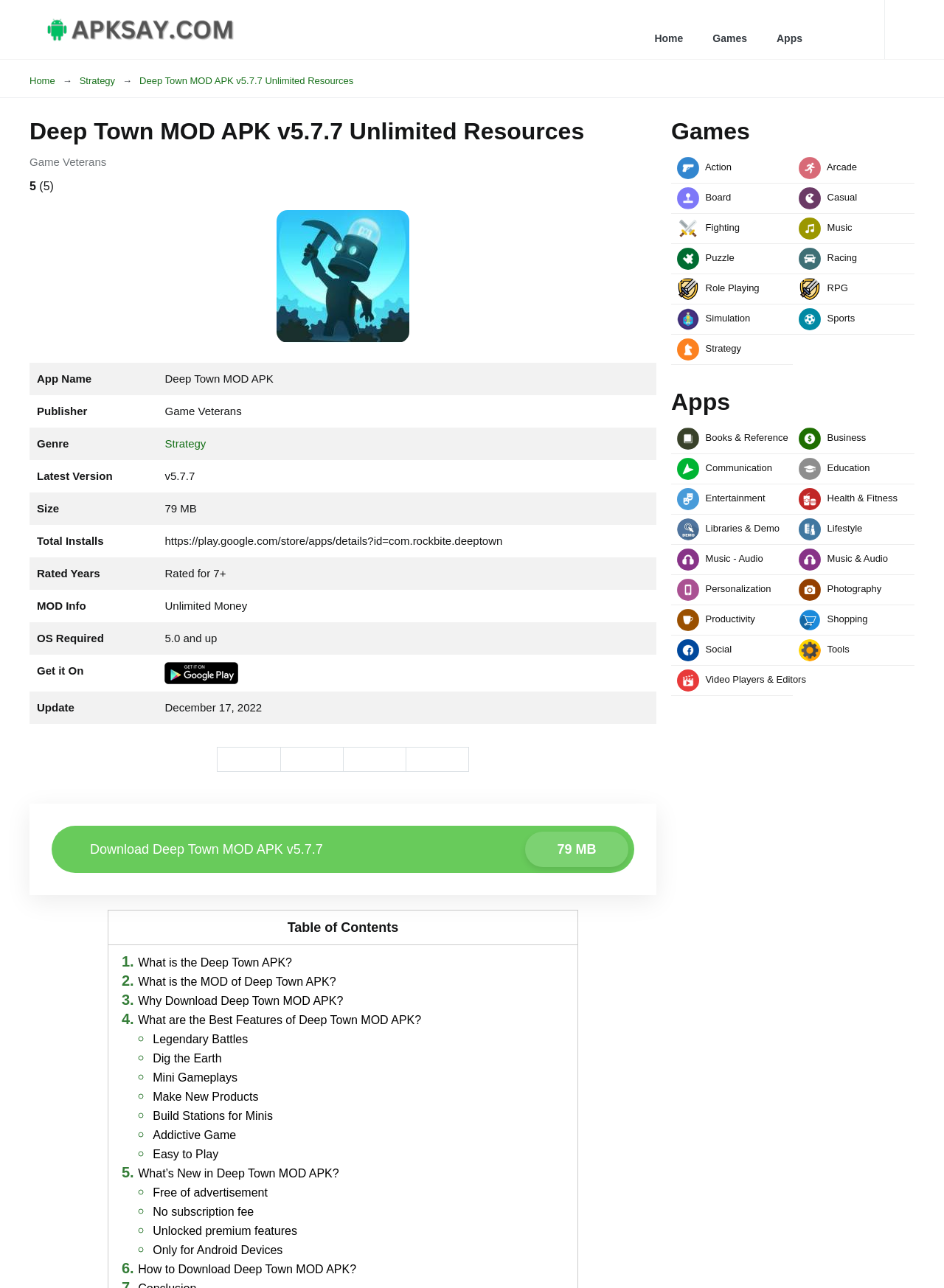What is the latest version of the game?
Look at the image and provide a detailed response to the question.

The latest version of the game can be found in the table cell 'Latest Version' which has the value 'v5.7.7'.